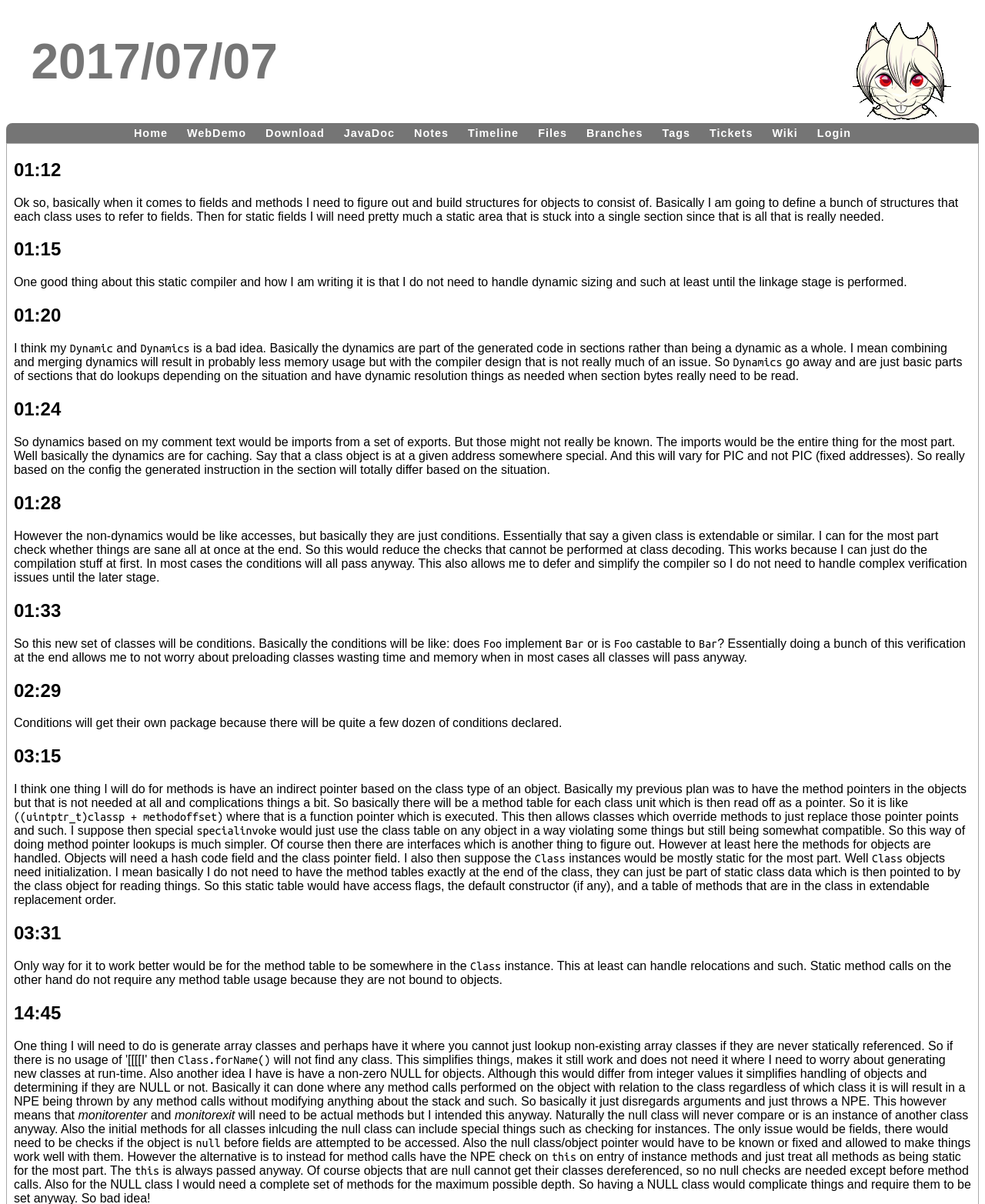Please provide a one-word or short phrase answer to the question:
Is there a timeline section on the webpage?

Yes